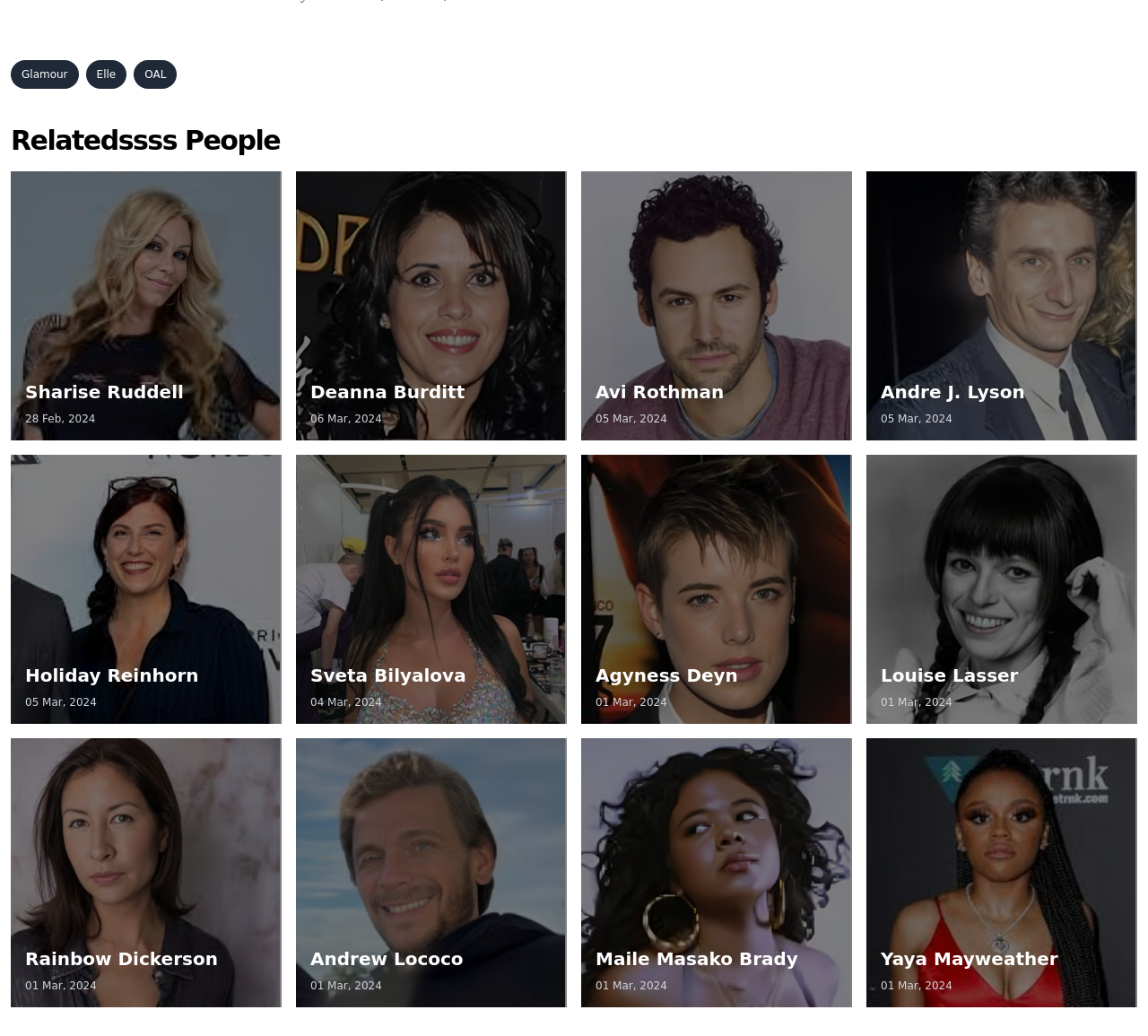Please answer the following query using a single word or phrase: 
How many columns of links are there?

2